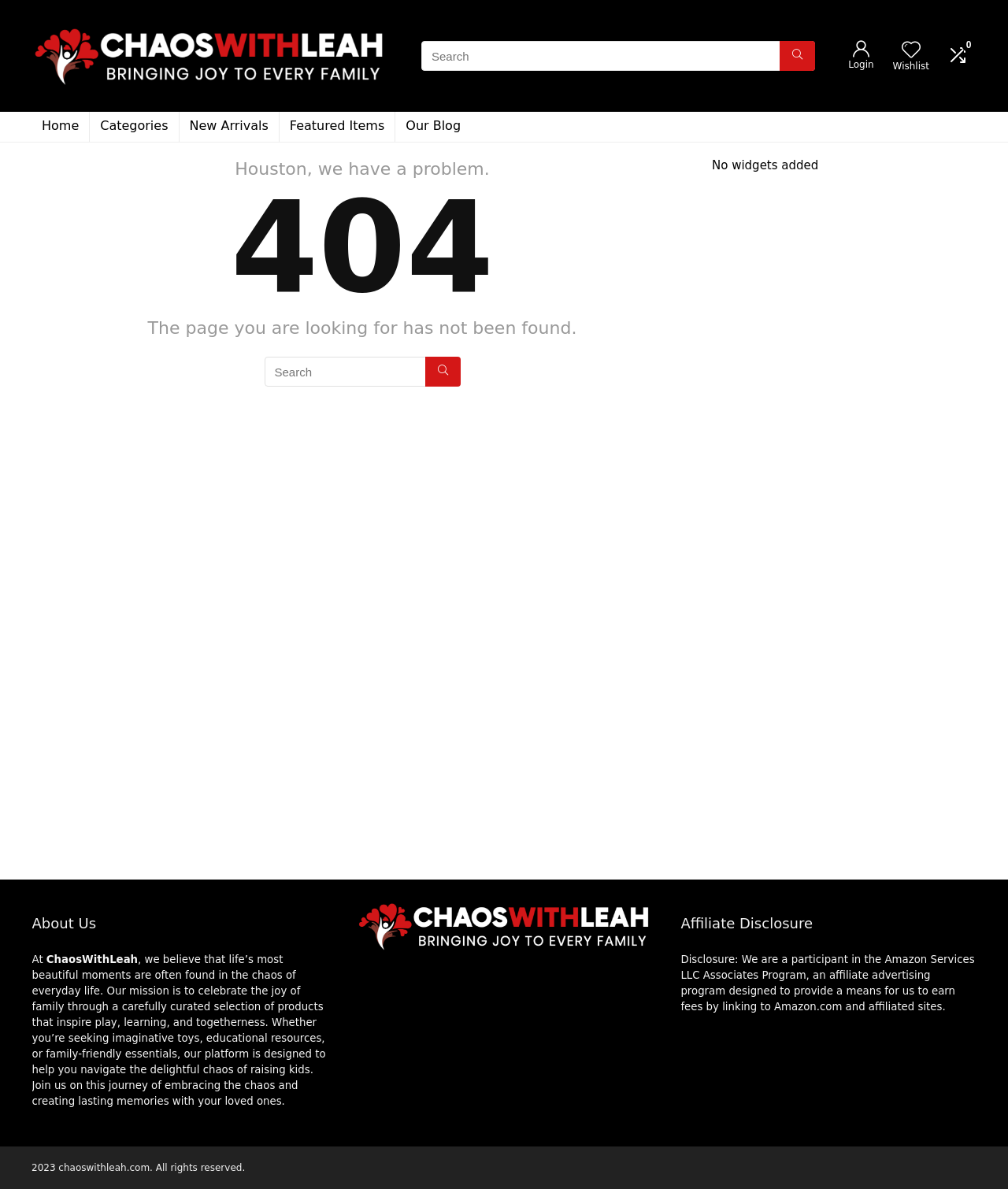Locate the bounding box coordinates of the clickable area to execute the instruction: "Go to Home page". Provide the coordinates as four float numbers between 0 and 1, represented as [left, top, right, bottom].

[0.031, 0.094, 0.088, 0.119]